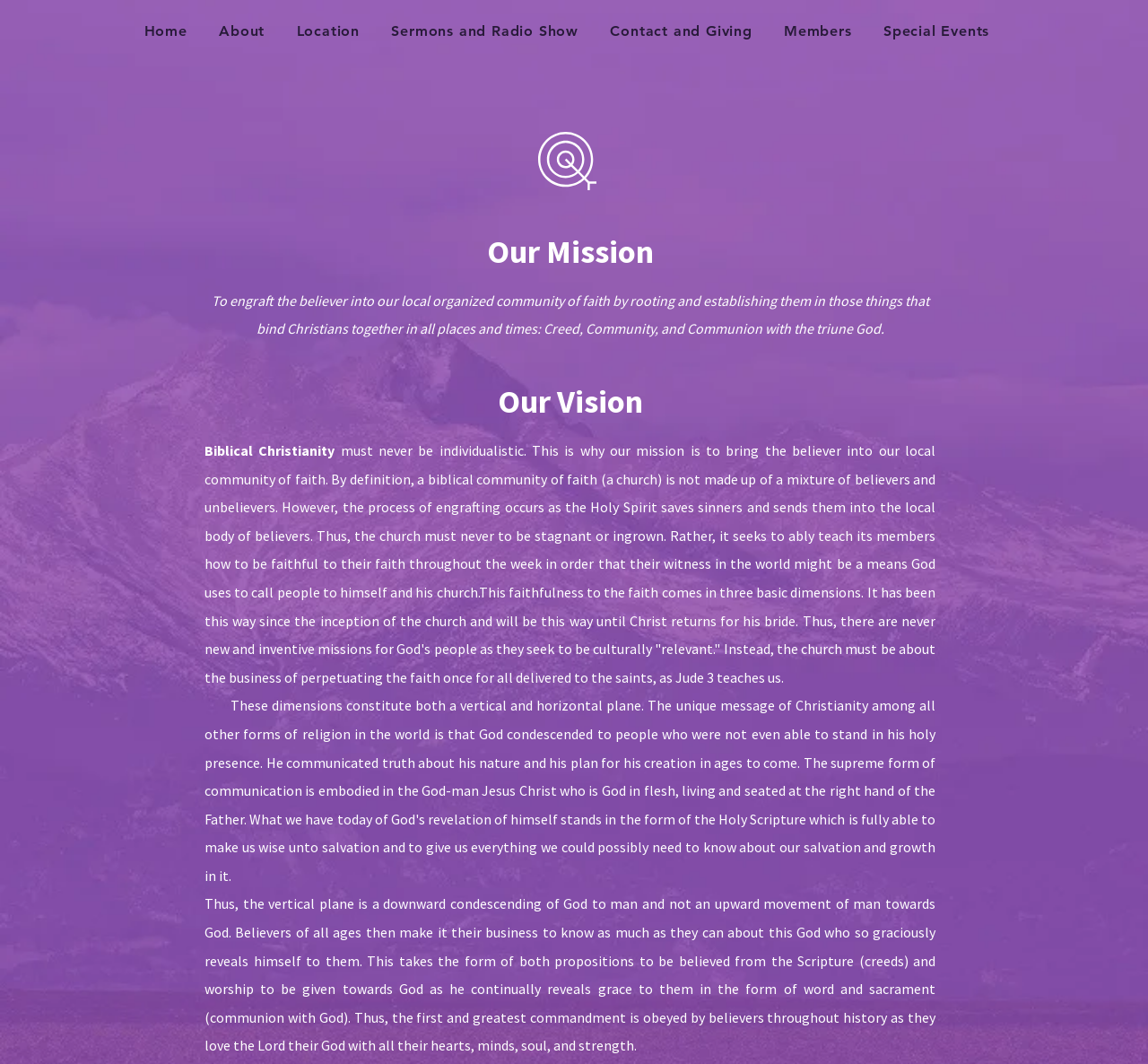What is the first and greatest commandment?
Based on the image content, provide your answer in one word or a short phrase.

To love the Lord with all heart, mind, soul, and strength